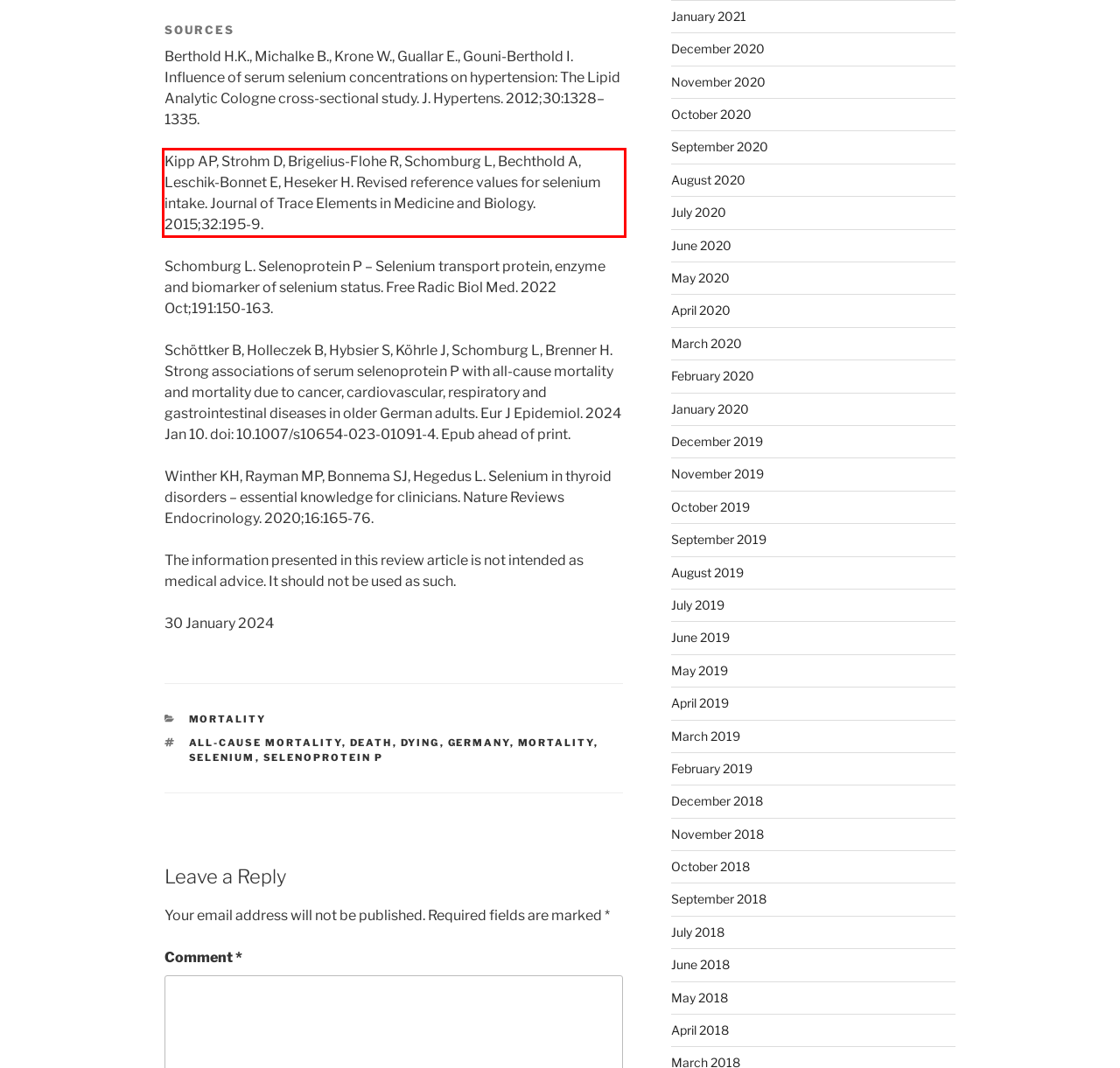Please identify and extract the text content from the UI element encased in a red bounding box on the provided webpage screenshot.

Kipp AP, Strohm D, Brigelius-Flohe R, Schomburg L, Bechthold A, Leschik-Bonnet E, Heseker H. Revised reference values for selenium intake. Journal of Trace Elements in Medicine and Biology. 2015;32:195-9.